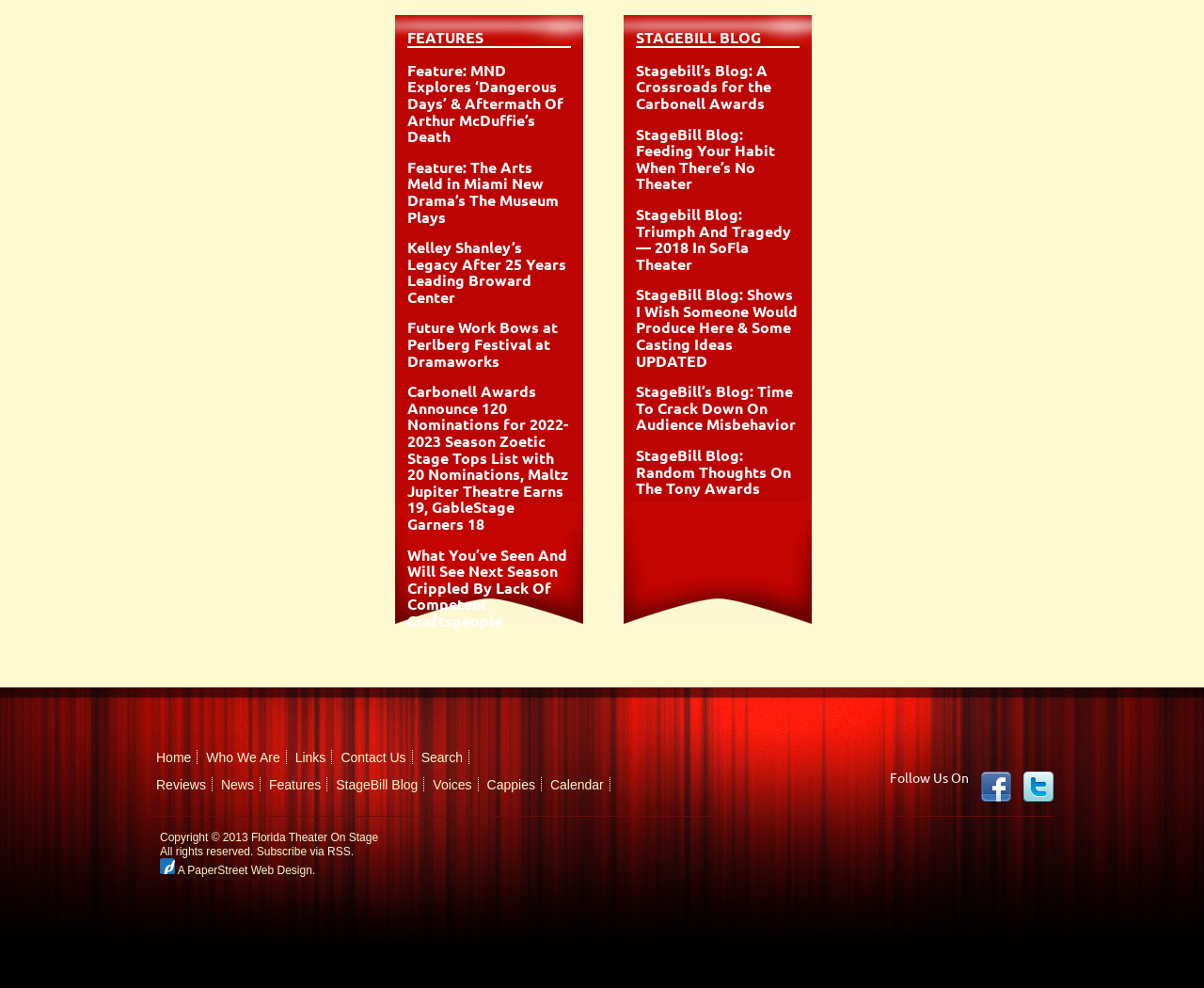Kindly provide the bounding box coordinates of the section you need to click on to fulfill the given instruction: "Read the 'Carbonell Awards Announce 120 Nominations for 2022-2023 Season' article".

[0.338, 0.386, 0.472, 0.54]